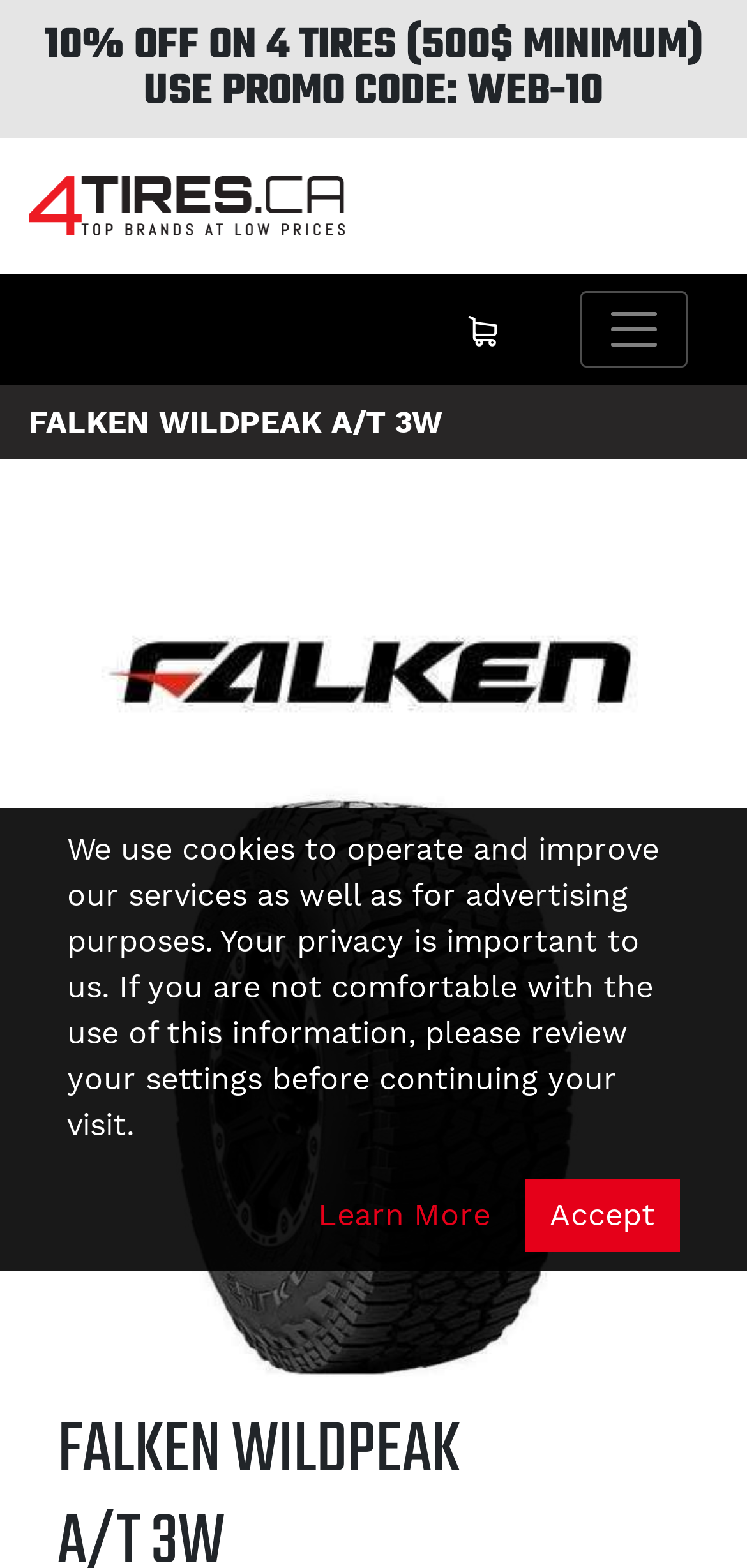Determine the bounding box for the UI element as described: "title="Cart"". The coordinates should be represented as four float numbers between 0 and 1, formatted as [left, top, right, bottom].

[0.556, 0.184, 0.736, 0.235]